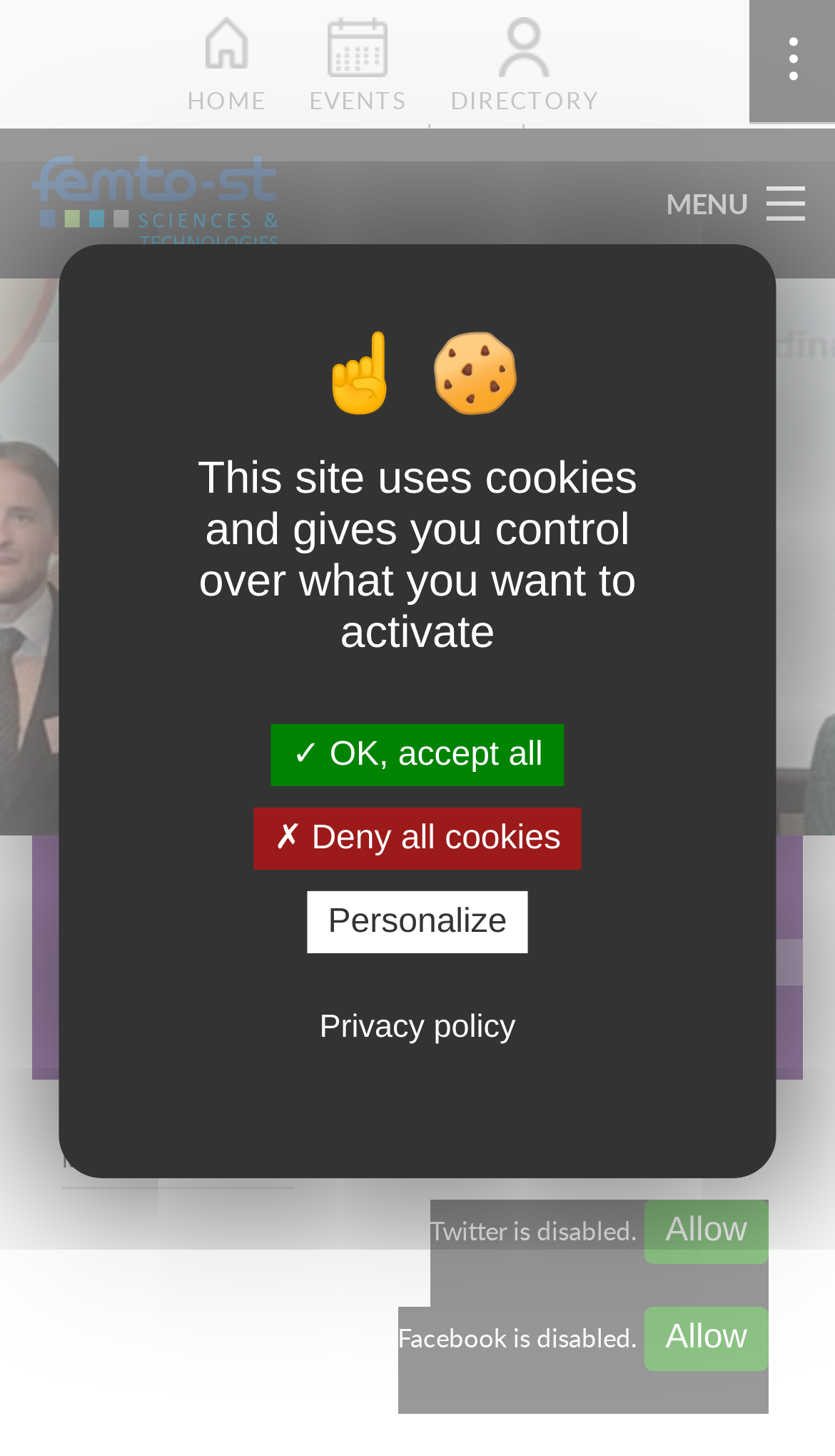Answer with a single word or phrase: 
What is the title of the current page?

Entrepreneurs-PhD Award in Bourgogne-Franche-Comté: 3 laureates from FEMTO-ST institute